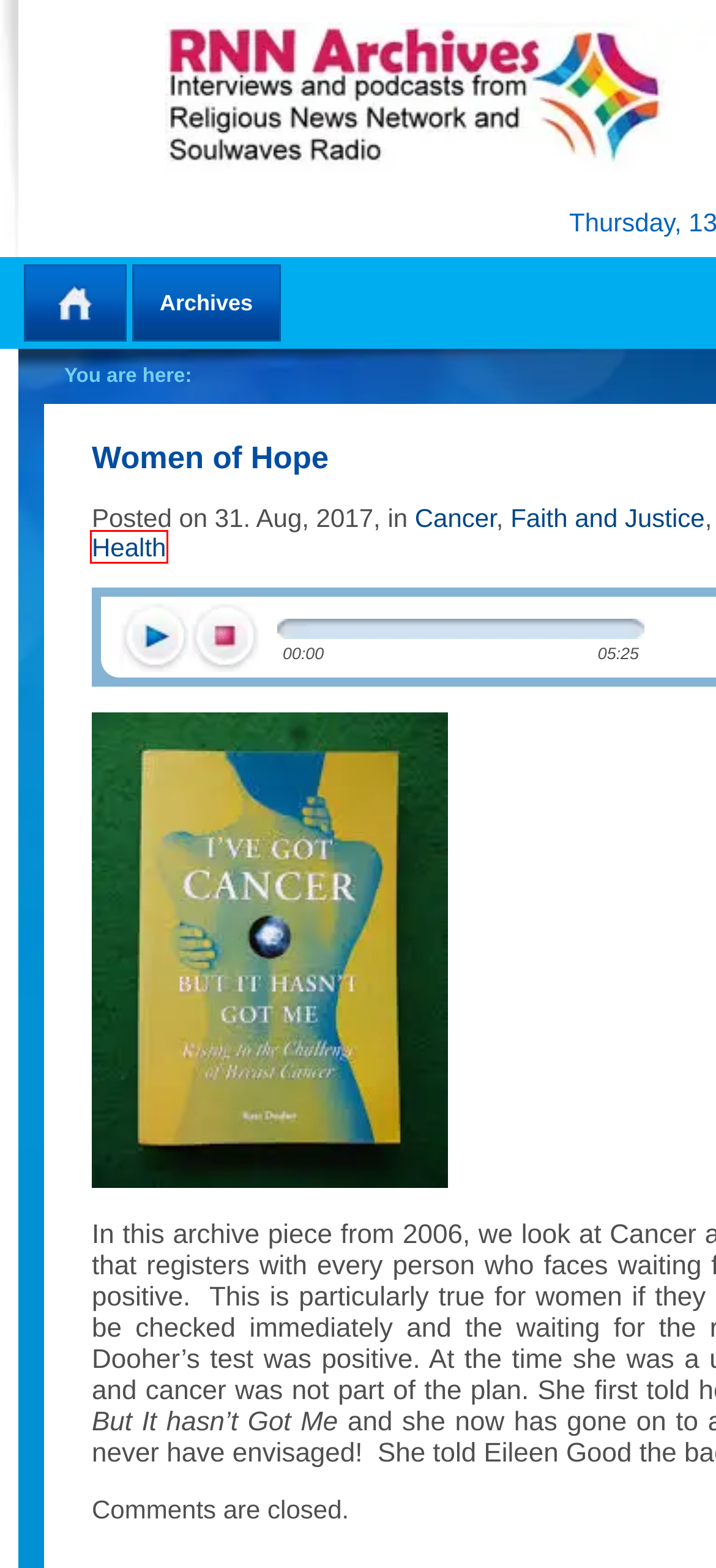Examine the screenshot of a webpage with a red bounding box around an element. Then, select the webpage description that best represents the new page after clicking the highlighted element. Here are the descriptions:
A. Faith and Justice | Religious News Network Archives
B. Cancer | Religious News Network Archives
C. Working Abroad | Religious News Network Archives
D. Feminism/Women in the Church | Religious News Network Archives
E. Archives | Religious News Network Archives
F. Home - GetOnline Pro LTD.
G. Politicians | Religious News Network Archives
H. Health | Religious News Network Archives

H